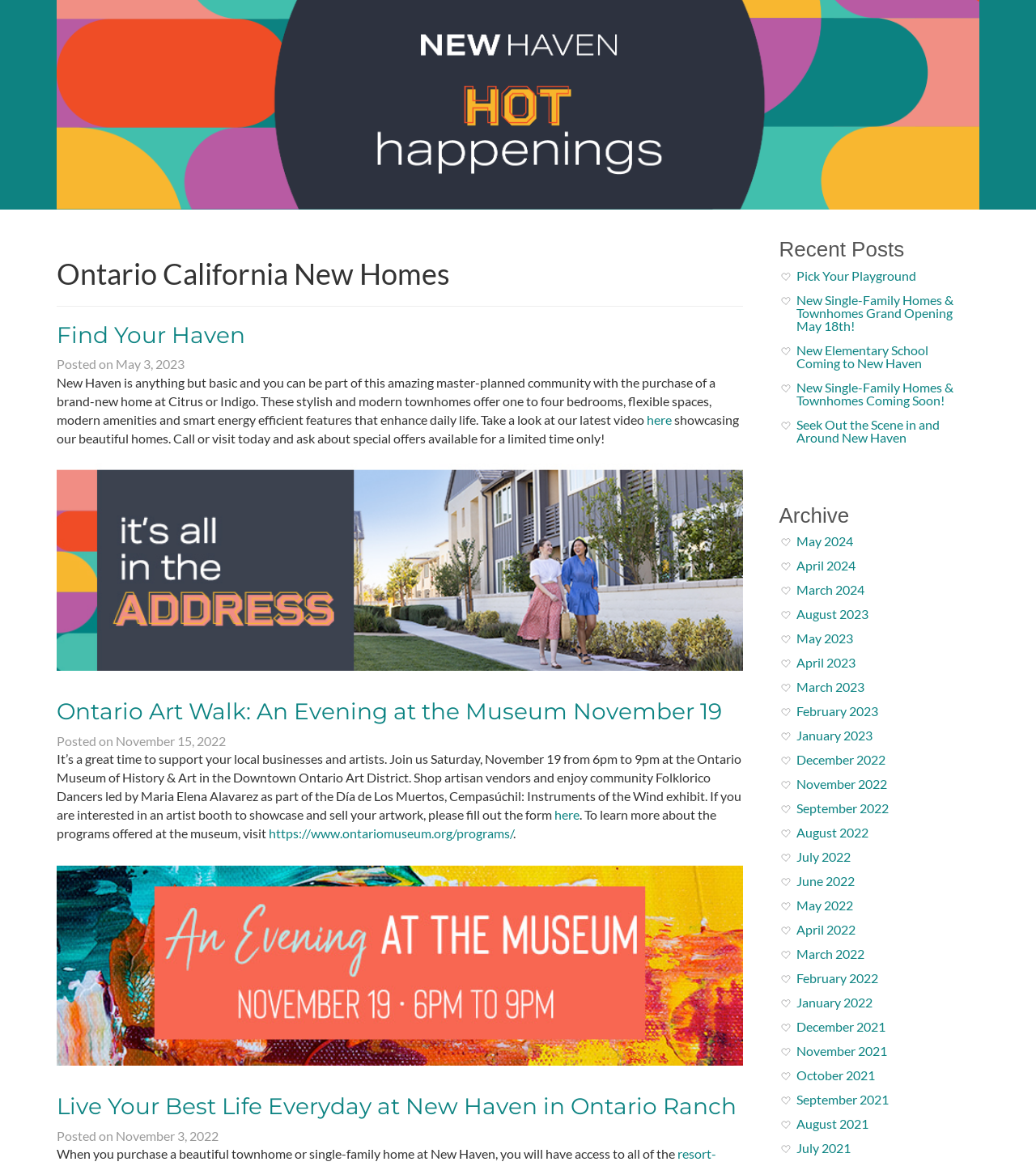Locate the bounding box coordinates of the clickable area needed to fulfill the instruction: "Explore the recent posts".

[0.752, 0.204, 0.934, 0.224]